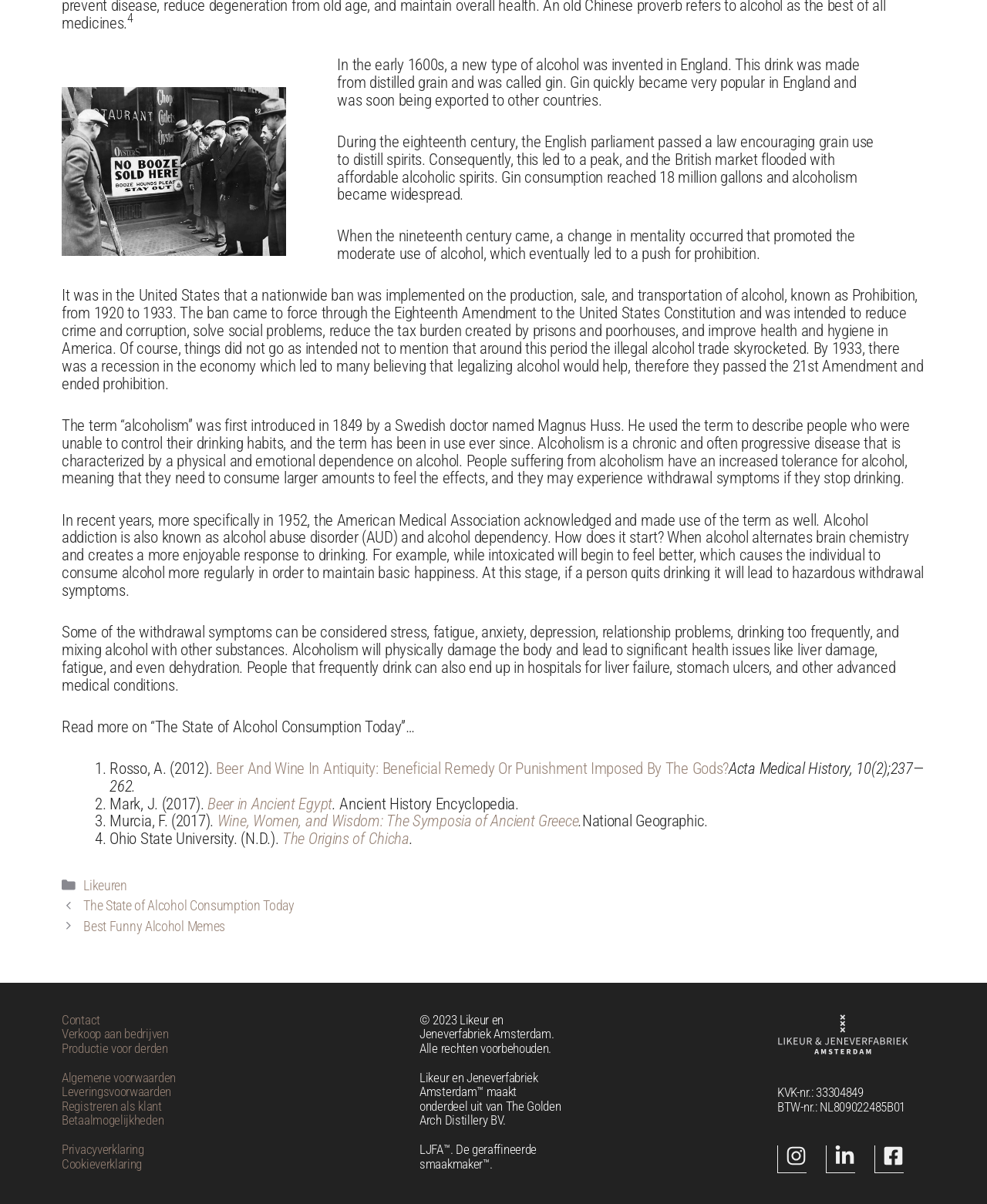Given the element description Productie voor derden, predict the bounding box coordinates for the UI element in the webpage screenshot. The format should be (top-left x, top-left y, bottom-right x, bottom-right y), and the values should be between 0 and 1.

[0.062, 0.865, 0.17, 0.877]